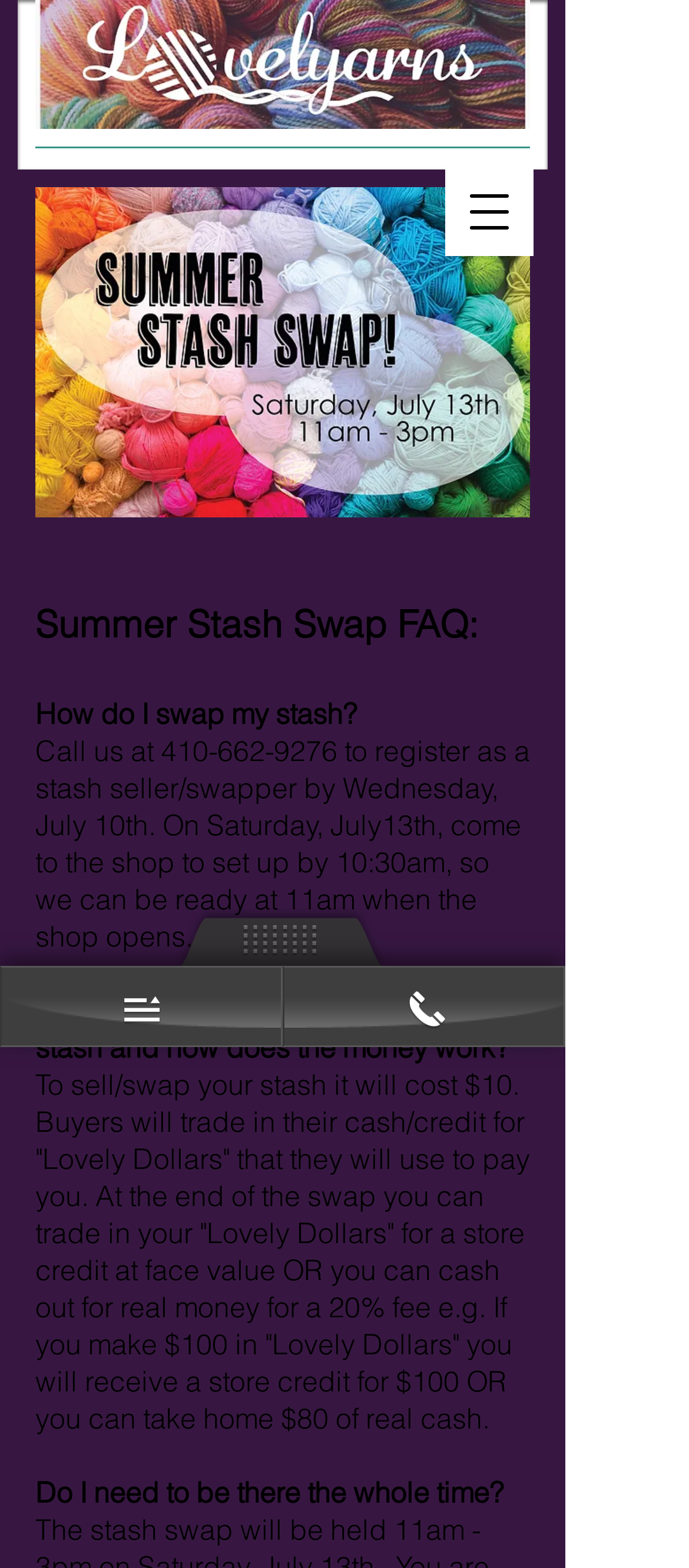Given the description "alt="Venkatarangan blog"", provide the bounding box coordinates of the corresponding UI element.

None